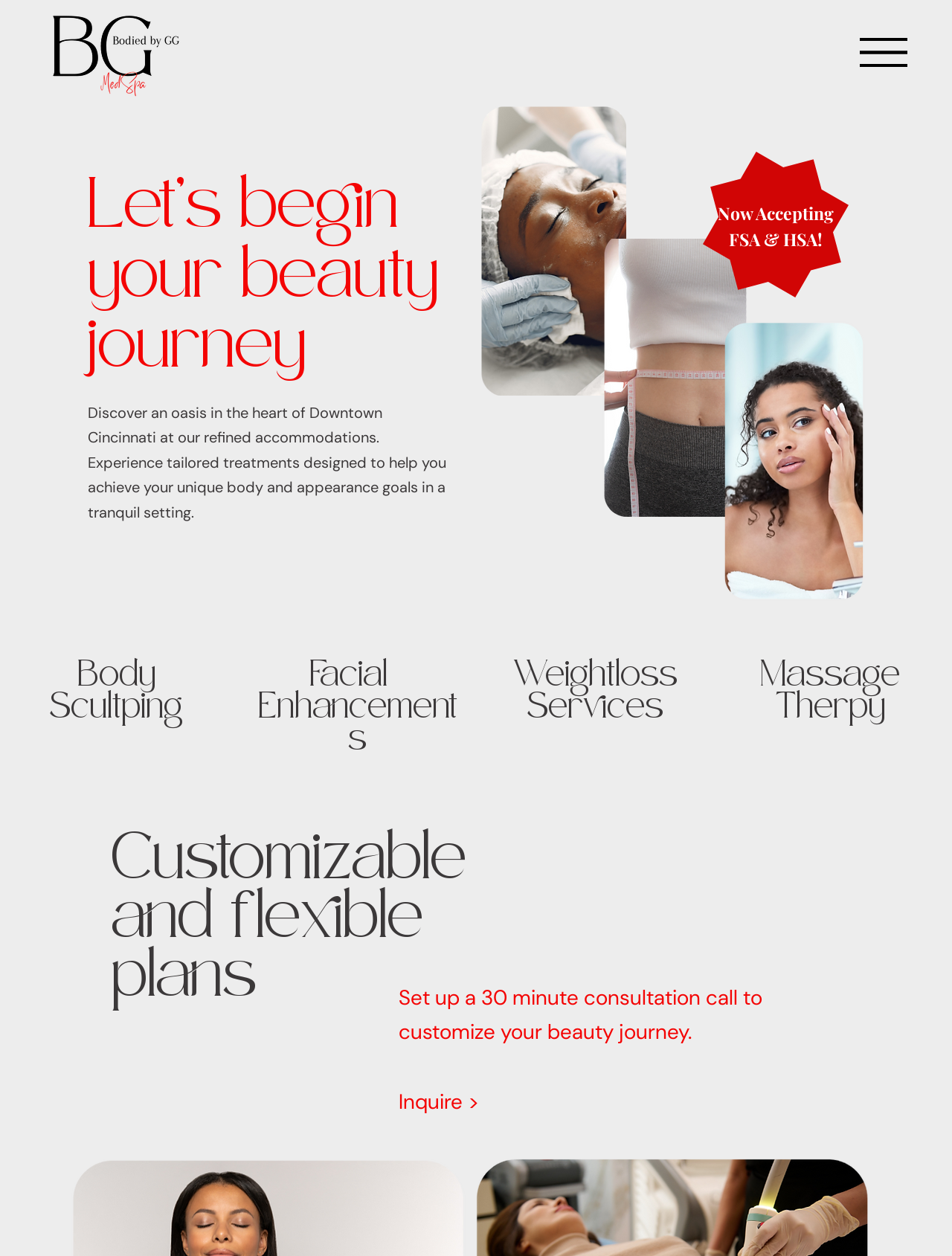Give a detailed account of the webpage.

The webpage is about Bodied By GG Med Spa, a spa located in Cincinnati. At the top left corner, there is a logo image, and at the top right corner, there are two buttons. Below the logo, there is a heading that reads "Let's begin your beauty journey". 

Underneath the heading, there is a paragraph of text that describes the spa's services and atmosphere. To the right of this text, there are two images that appear to be promotional graphics. 

Further down the page, there are four headings that highlight the spa's services: "Body Sculpting", "Facial Enhancements", "Weightloss Services", and "Massage Therapy". These headings are arranged horizontally across the page.

Below these headings, there is another heading that reads "Customizable and flexible plans". Underneath this heading, there is a paragraph of text that invites visitors to set up a consultation call to customize their beauty journey. Finally, there is a call-to-action button that reads "Inquire >".